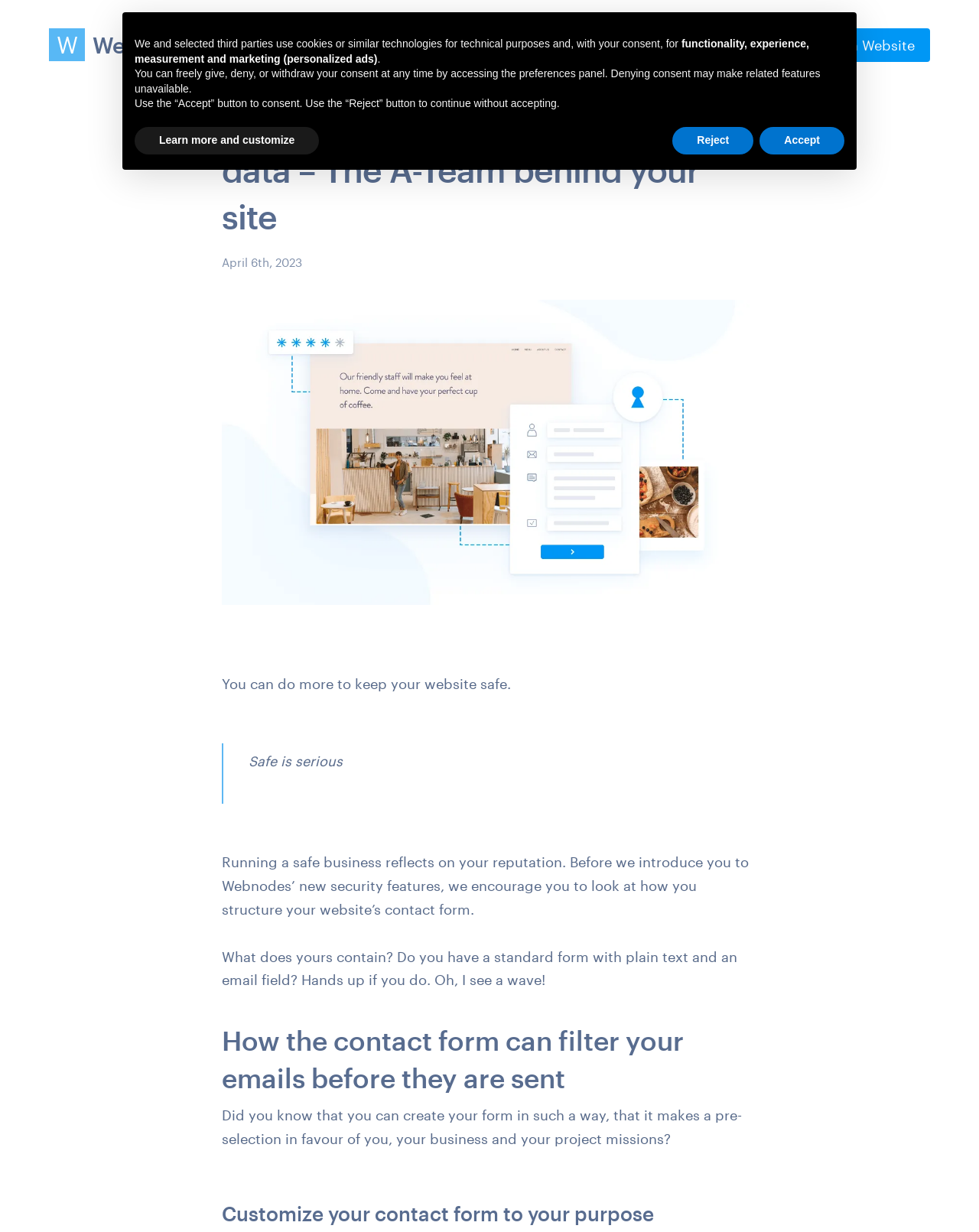Articulate a complete and detailed caption of the webpage elements.

The webpage is about site security and customized form data, with a focus on avoiding SPAM and securing websites. At the top left, there is a link to "Webnode Blog", and at the top right, there are two links: "Sign In" and "Create a Website". 

Below the top links, there is a header section with a heading that reads "Site security and specialized form data – The A-Team behind your site", accompanied by a date "April 6th, 2023". 

To the right of the header section, there is an image of a website showing a cafe with a highly rated and complex contact form. 

Below the image, there is a block of text that encourages users to keep their website safe, followed by a blockquote with the text "Safe is serious". 

The main content of the webpage is divided into sections, each with a heading. The first section discusses the importance of structuring a website's contact form safely, and the second section explains how the contact form can filter emails before they are sent. 

The third section is about customizing the contact form to suit a specific purpose. Throughout these sections, there are static texts that provide more information and explanations. 

At the bottom of the page, there is a notice dialog with a heading "Notice" that informs users about the use of cookies and similar technologies for technical purposes, functionality, experience, measurement, and marketing. The dialog provides options to learn more, accept, or reject the use of these technologies.